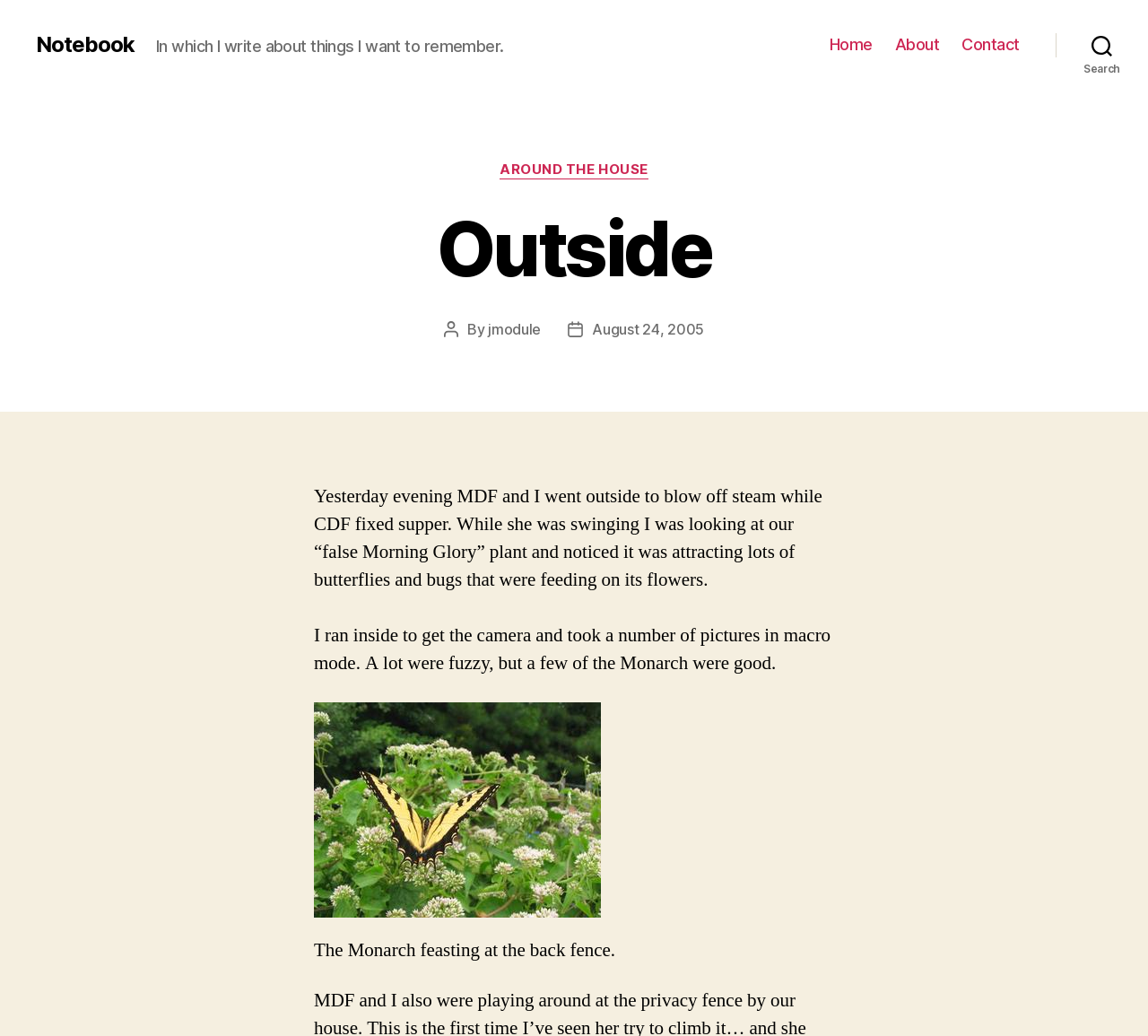What is the type of butterfly mentioned in the post?
Please ensure your answer to the question is detailed and covers all necessary aspects.

The type of butterfly can be found in the text, which mentions 'a few of the Monarch were good'.